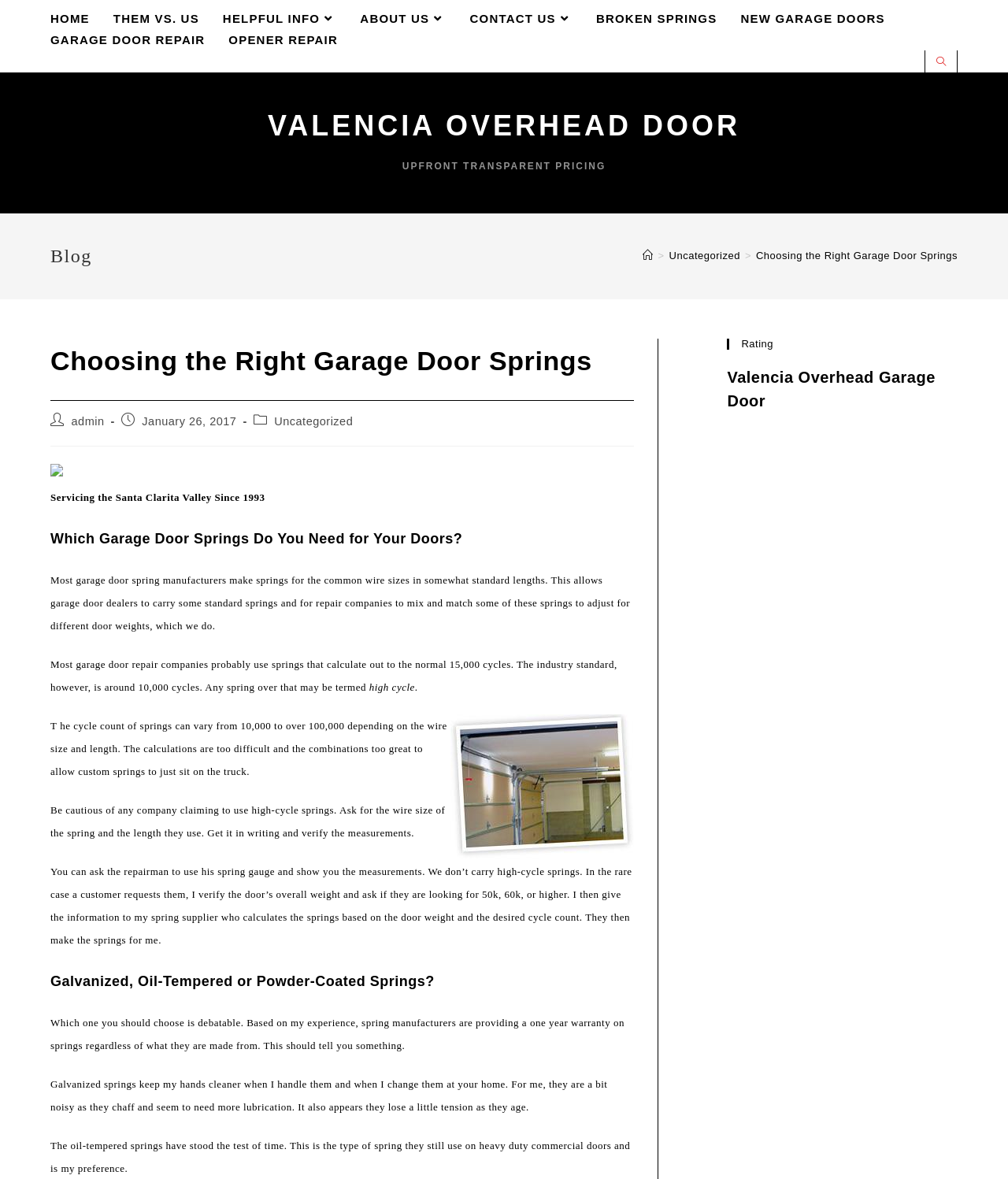Please identify the bounding box coordinates for the region that you need to click to follow this instruction: "Click on the 'SERVICES' link".

None